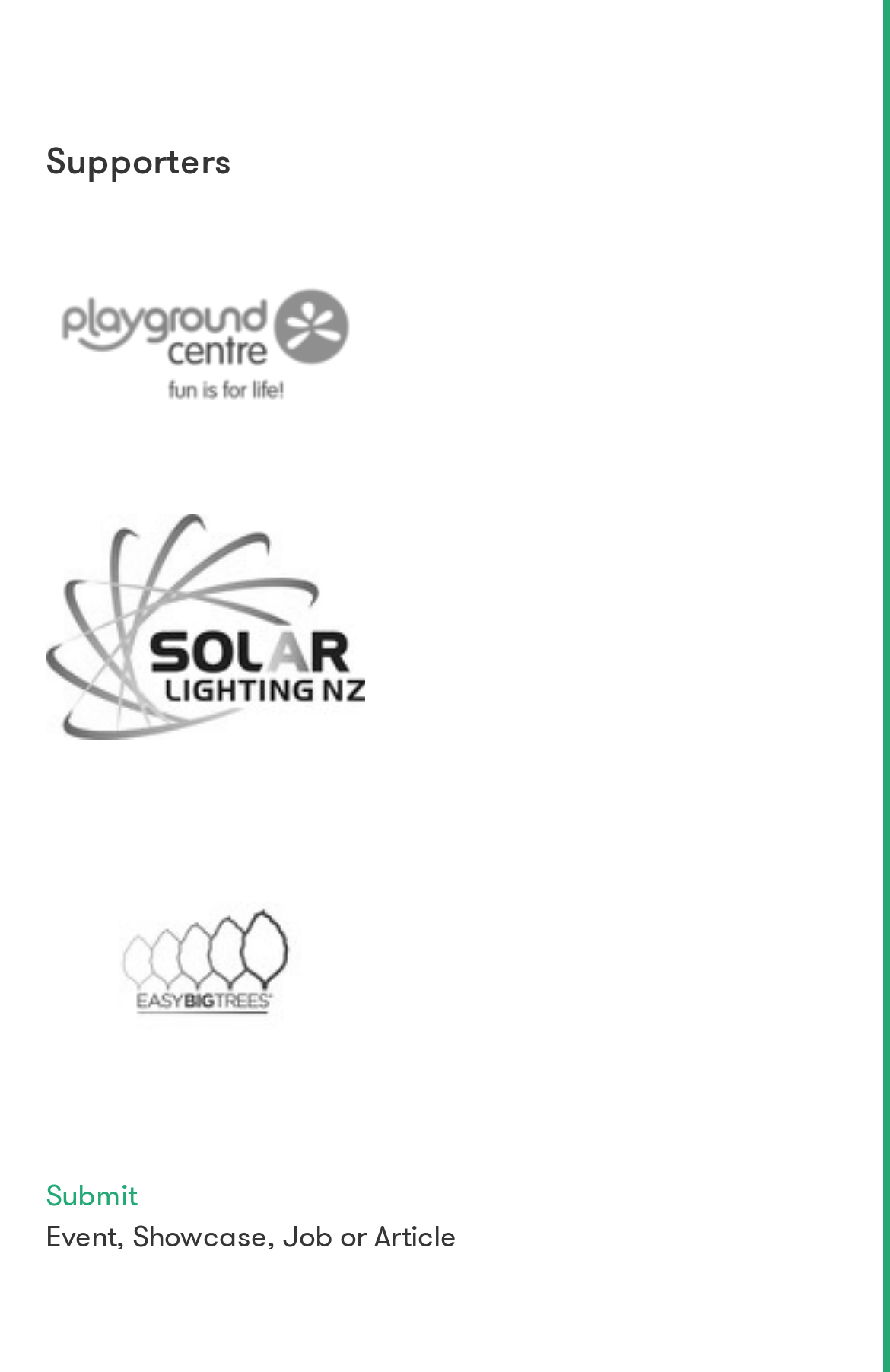Given the element description: "Article", predict the bounding box coordinates of this UI element. The coordinates must be four float numbers between 0 and 1, given as [left, top, right, bottom].

[0.421, 0.886, 0.513, 0.918]